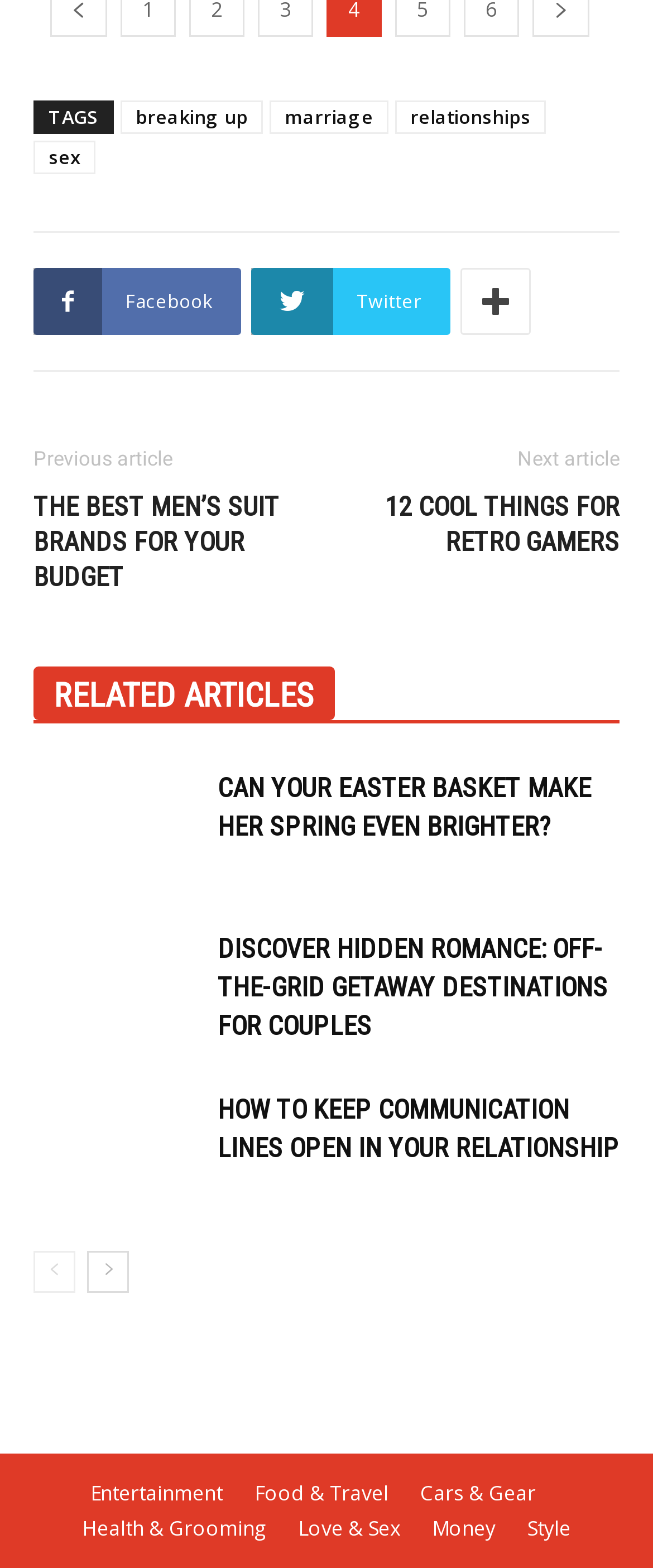Determine the bounding box for the HTML element described here: "Cars & Gear". The coordinates should be given as [left, top, right, bottom] with each number being a float between 0 and 1.

[0.644, 0.943, 0.821, 0.963]